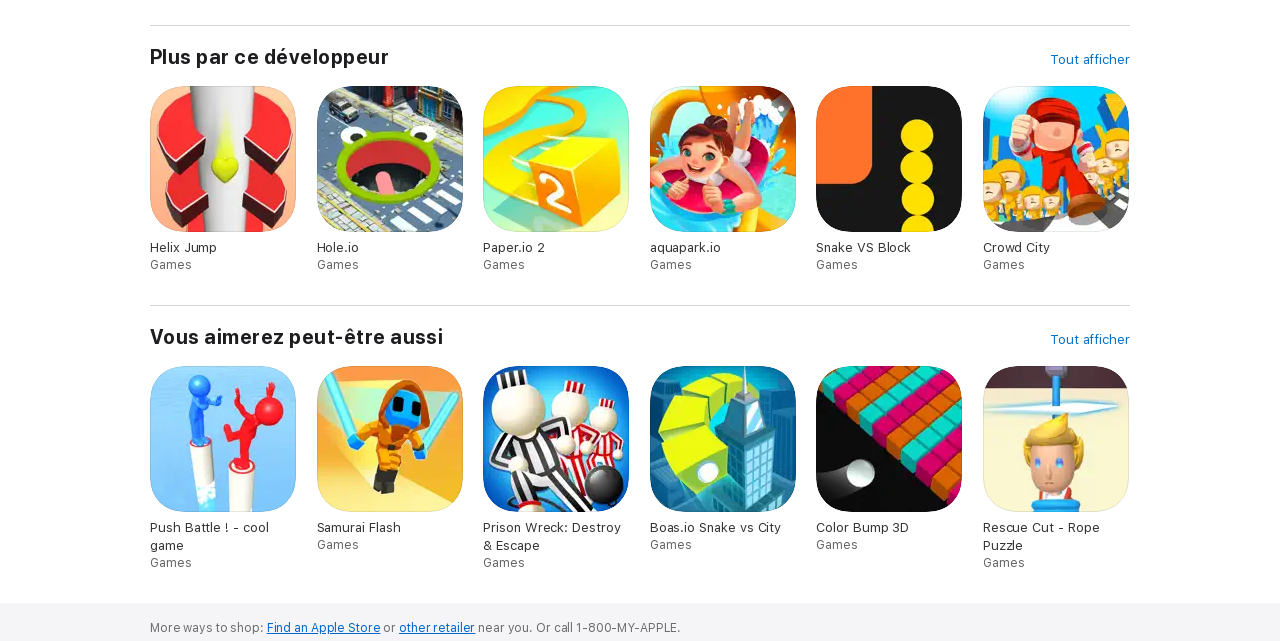Find the bounding box coordinates of the area to click in order to follow the instruction: "Check out Crowd City game".

[0.768, 0.133, 0.883, 0.425]